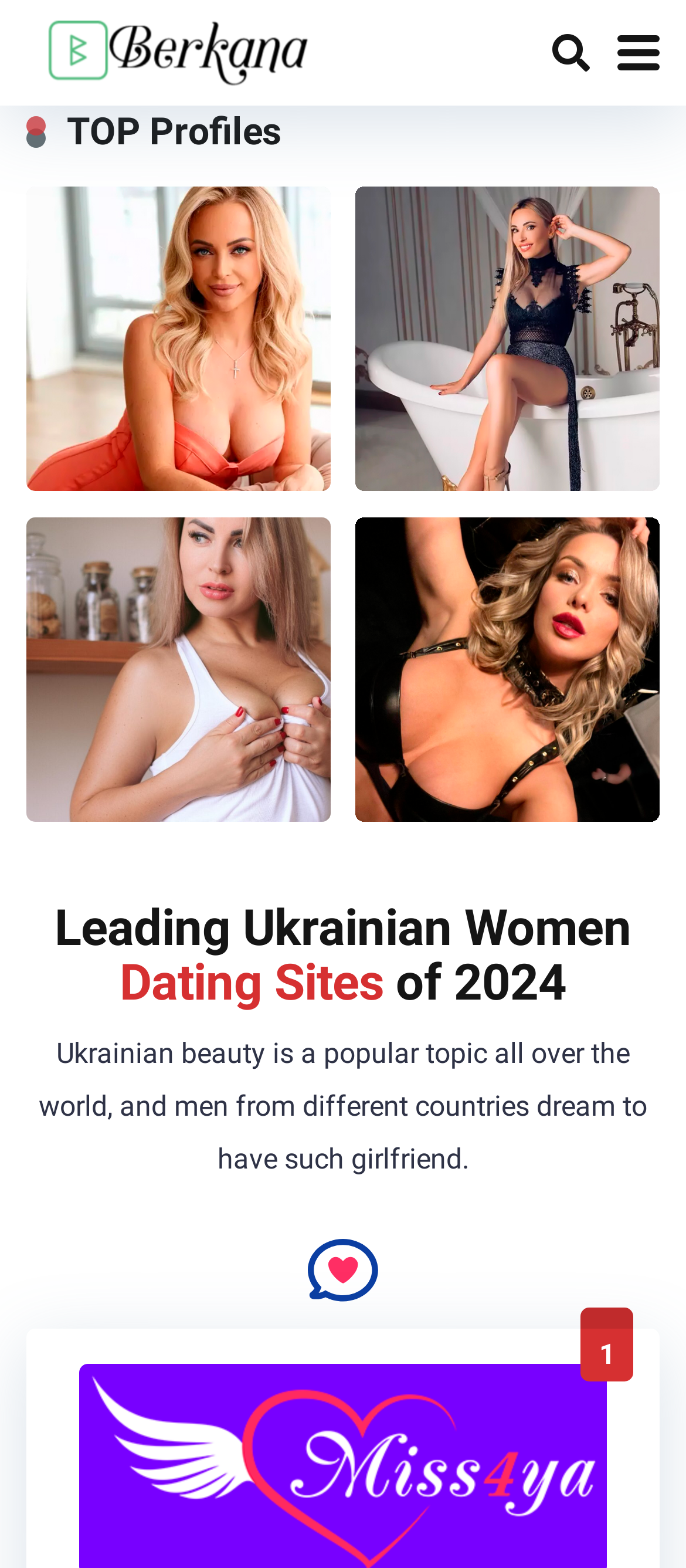Explain the features and main sections of the webpage comprehensively.

The webpage appears to be a rating or review page for online dating sites, specifically focusing on Ukrainian women. At the top, there is a prominent link titled "TOP Dating Sites with Ukrainia brides" accompanied by an image, taking up a significant portion of the top section. 

Below this, there is a section labeled "TOP Profiles" with a row of images featuring different women, including Tatiana, Natali, Natalia, and Katerina, along with their ages. These images are arranged in two columns, with two images on the left and two on the right.

Further down, there is a heading titled "Leading Ukrainian Women Dating Sites of 2024" followed by a highlighted section and a paragraph of text. The text discusses the popularity of Ukrainian beauty and how men from around the world dream of having a Ukrainian girlfriend.

On the right side of the page, there is a figure or image, although its content is not specified. Overall, the page seems to be promoting online dating sites for men interested in Ukrainian women, showcasing profiles and providing some introductory text.